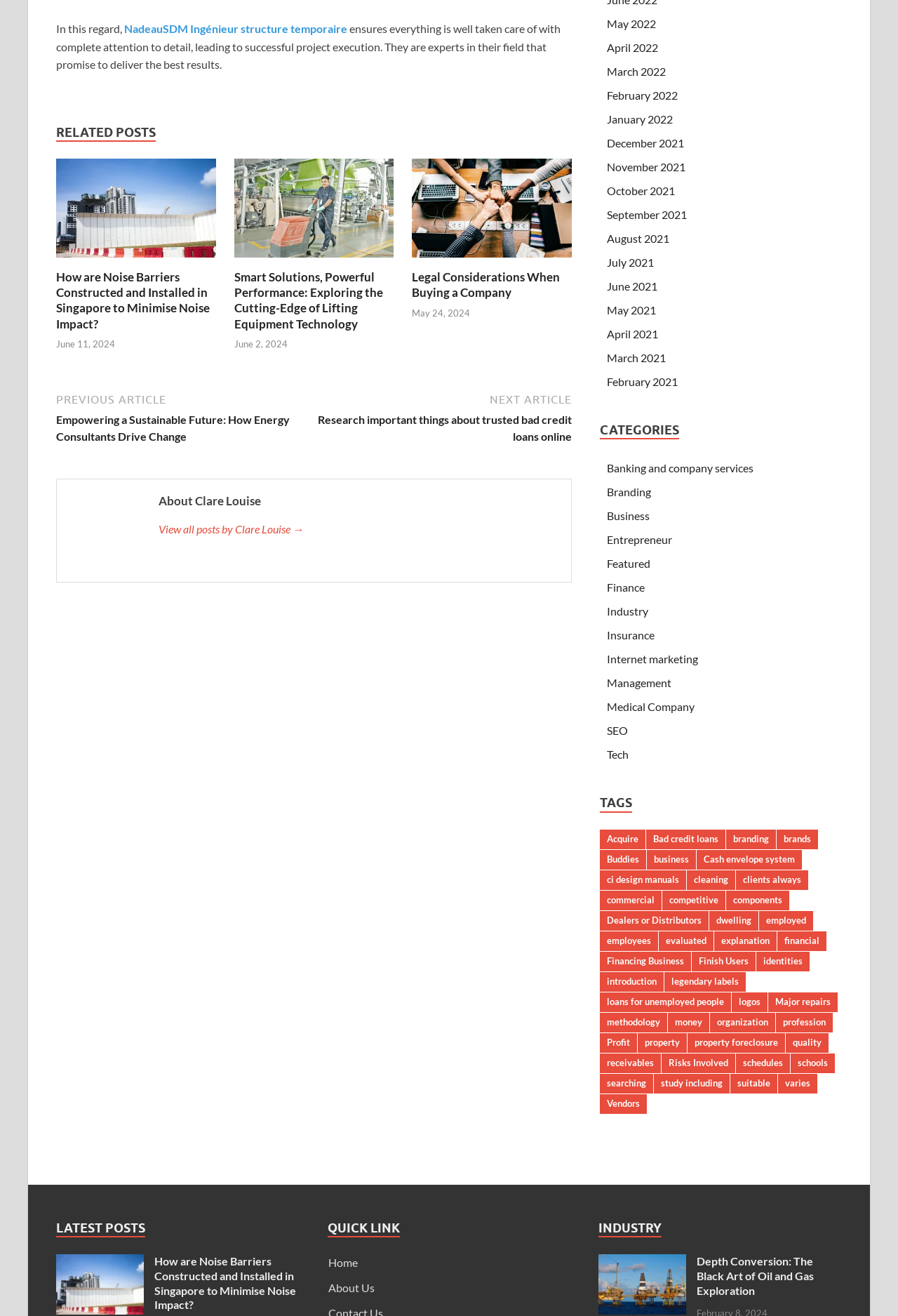What is the category of the post 'Smart Solutions, Powerful Performance: Exploring the Cutting-Edge of Lifting Equipment Technology'?
Answer the question with just one word or phrase using the image.

Business